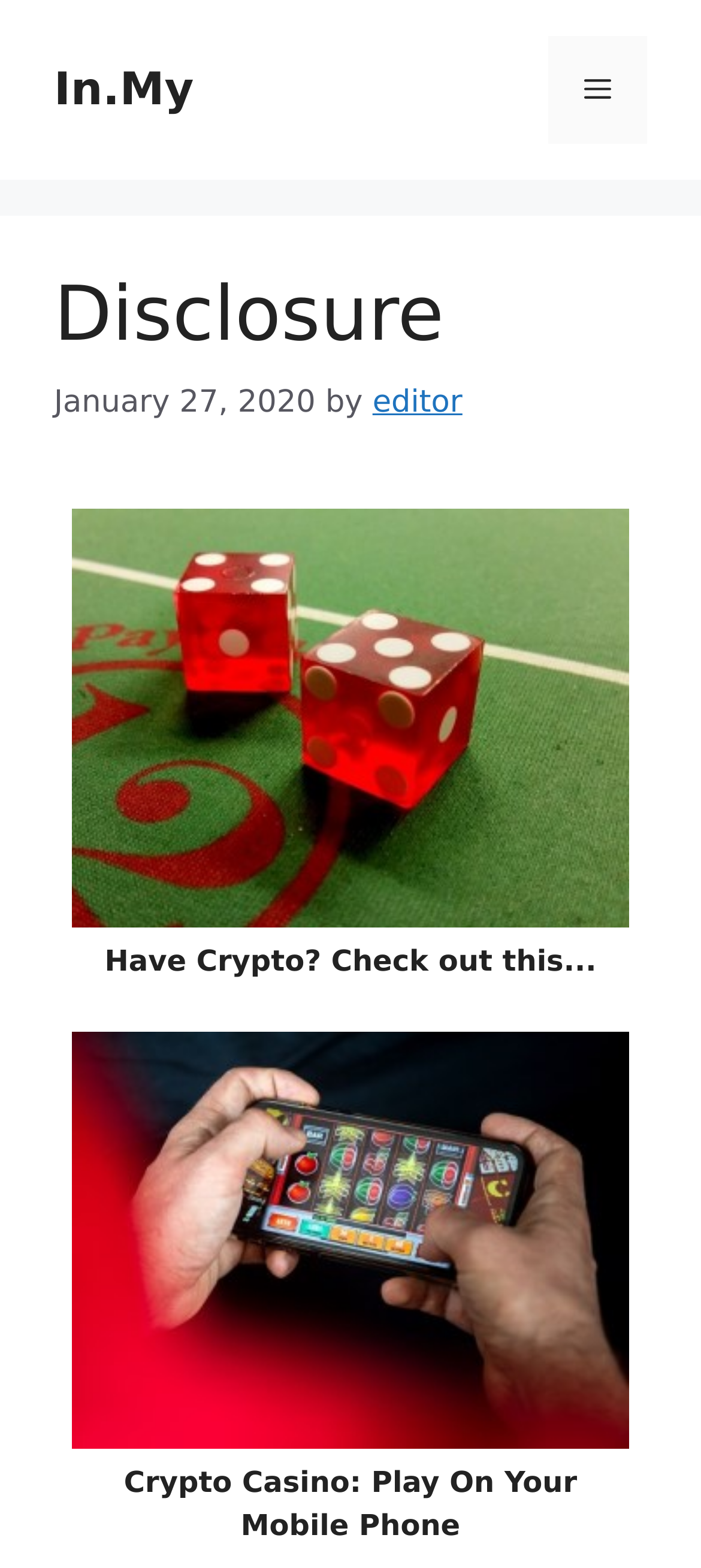Provide a thorough summary of the webpage.

The webpage is titled "Disclosure – In.My" and appears to be a blog post or article. At the top, there is a banner that spans the entire width of the page, containing a link to "In.My" on the left side and a mobile toggle button on the right side. 

Below the banner, there is a header section that takes up about a quarter of the page's height. This section contains a heading that reads "Disclosure", a timestamp indicating the post was published on "January 27, 2020", and a byline crediting the "editor". 

The main content of the page is divided into three sections. The first section contains a link that spans about three-quarters of the page's width. The second section contains a paragraph of text that starts with "Have Crypto? Check out this...". The third section contains another link that spans about three-quarters of the page's width, followed by a line of text that reads "Crypto Casino: Play On Your Mobile Phone".